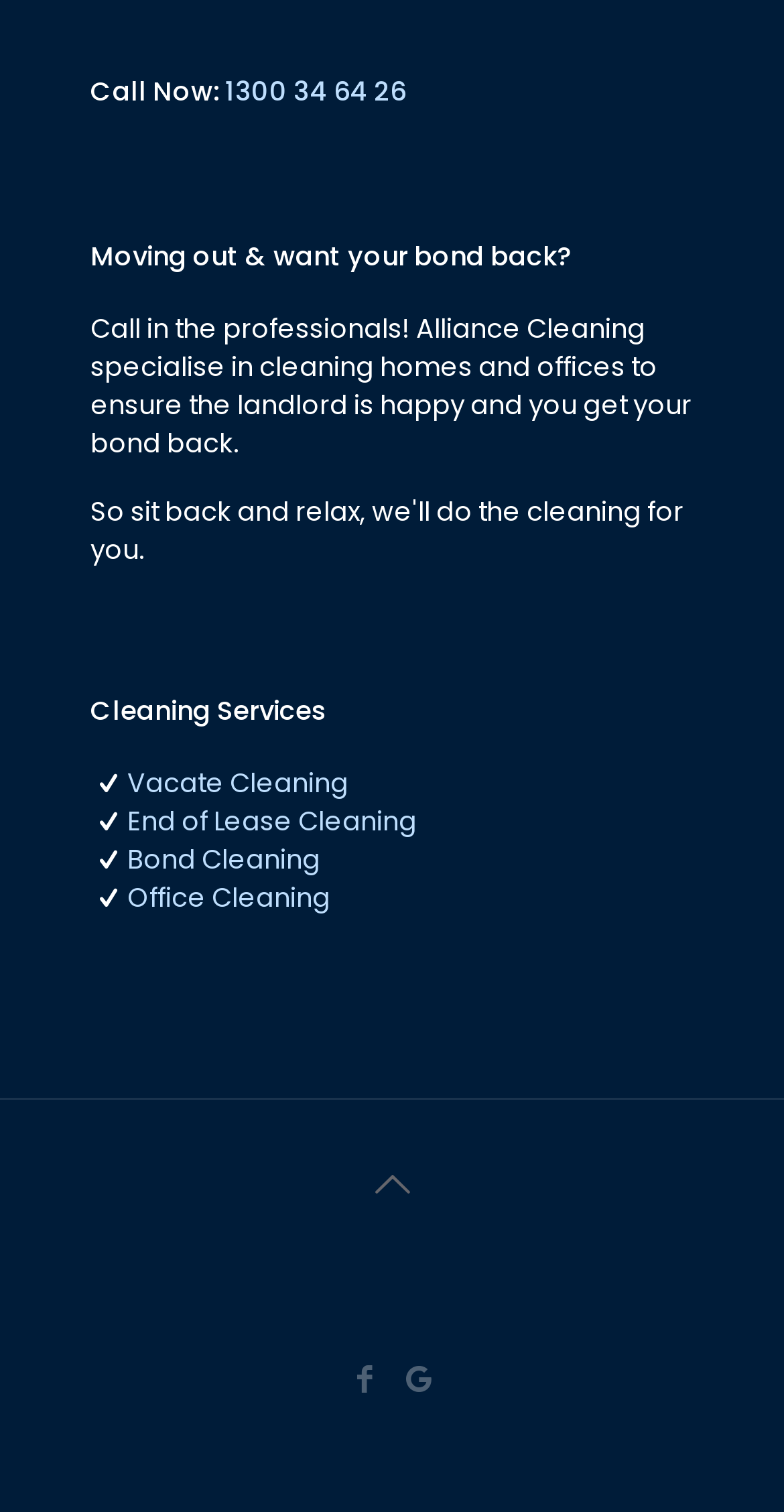Select the bounding box coordinates of the element I need to click to carry out the following instruction: "Get back to the top of the page".

[0.444, 0.754, 0.556, 0.812]